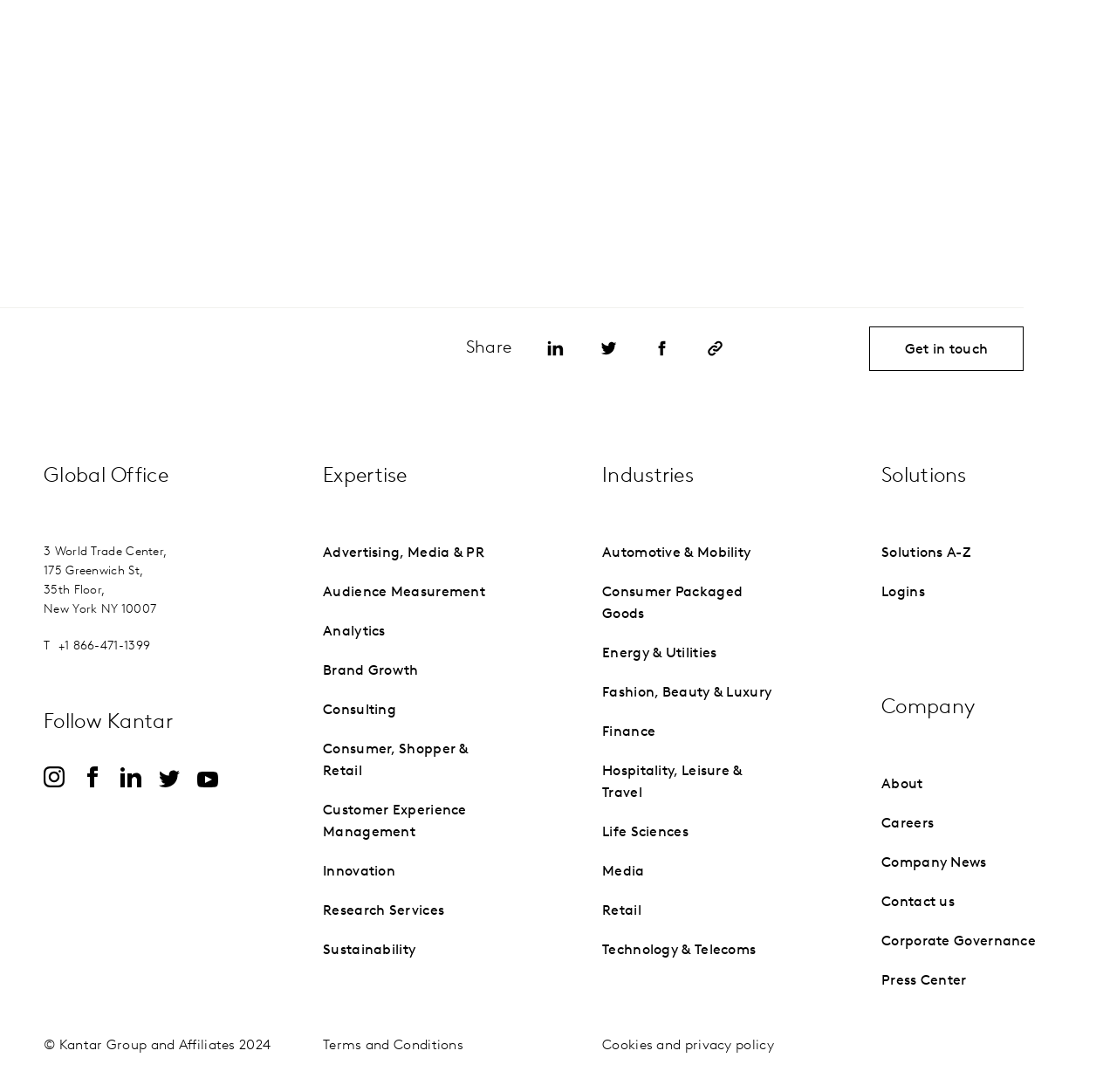Please determine the bounding box coordinates for the UI element described here. Use the format (top-left x, top-left y, bottom-right x, bottom-right y) with values bounded between 0 and 1: Contact us

[0.789, 0.82, 0.855, 0.833]